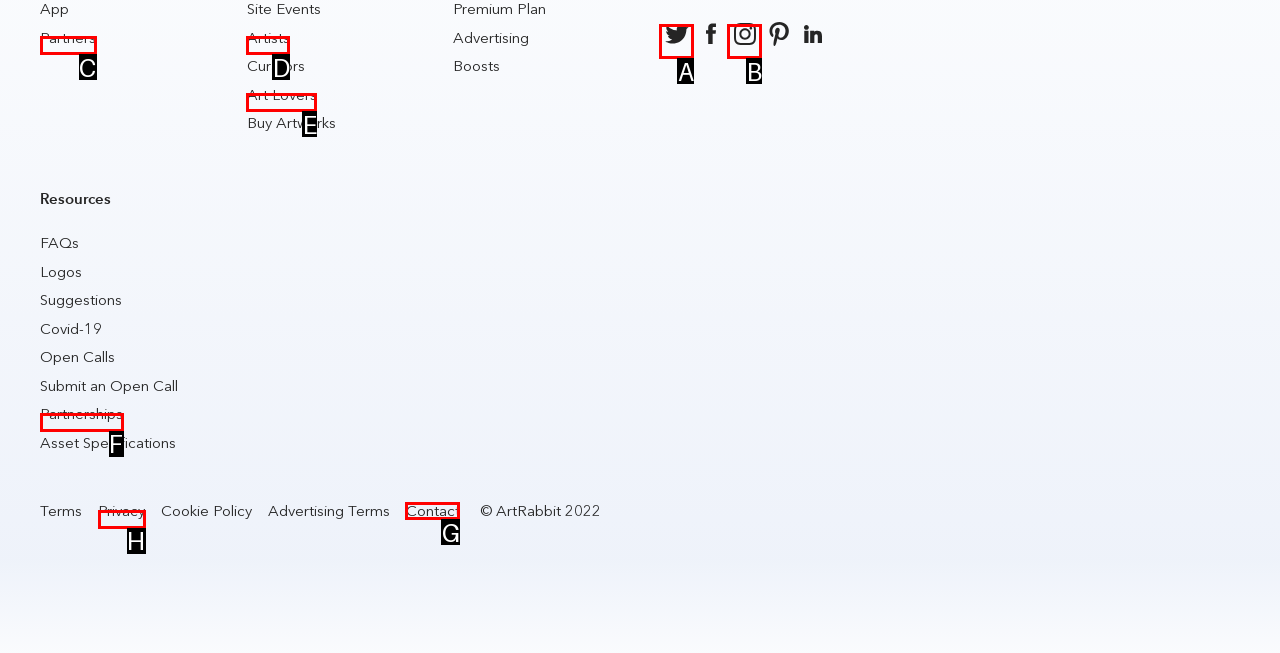Which HTML element should be clicked to complete the following task: Contact us?
Answer with the letter corresponding to the correct choice.

G